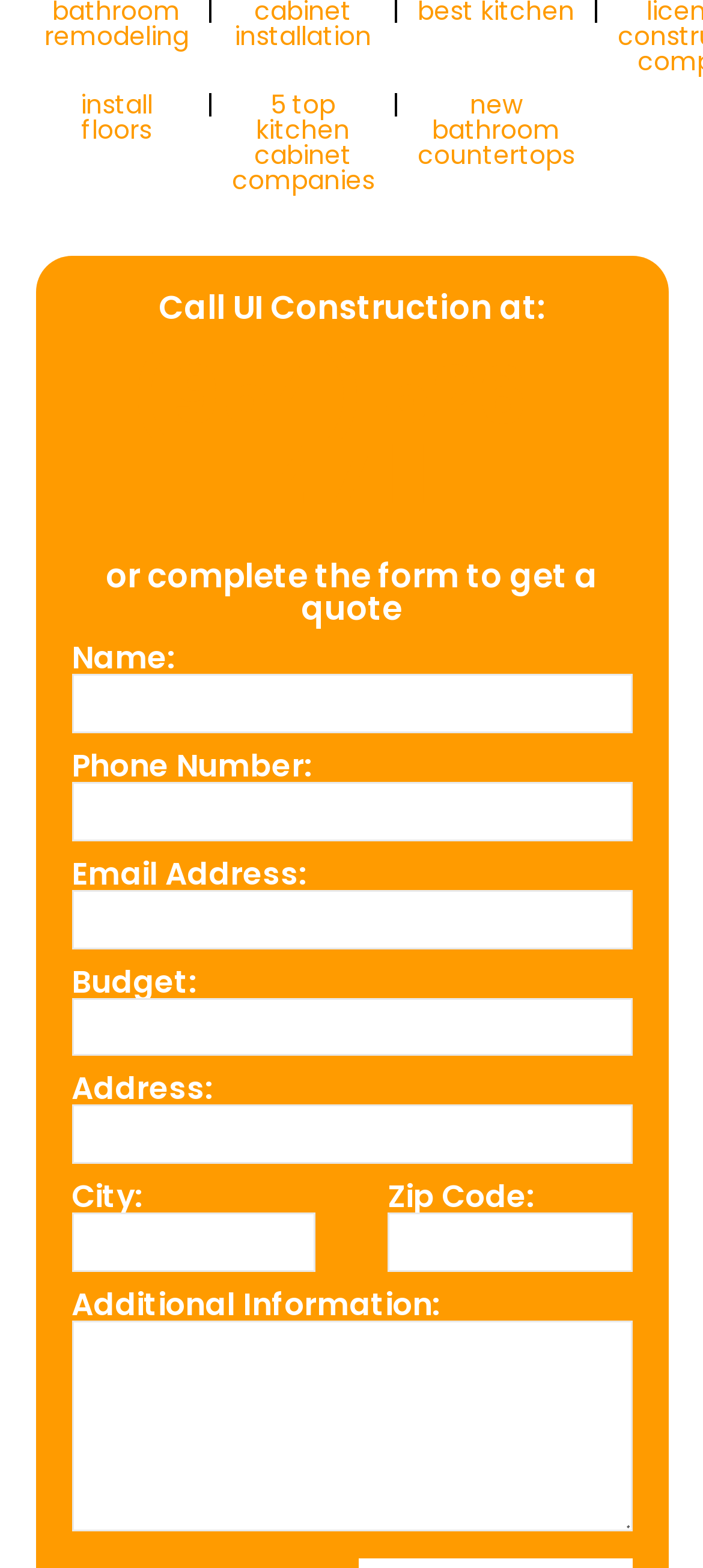Determine the bounding box coordinates for the element that should be clicked to follow this instruction: "Fill in the name field". The coordinates should be given as four float numbers between 0 and 1, in the format [left, top, right, bottom].

[0.101, 0.43, 0.899, 0.468]